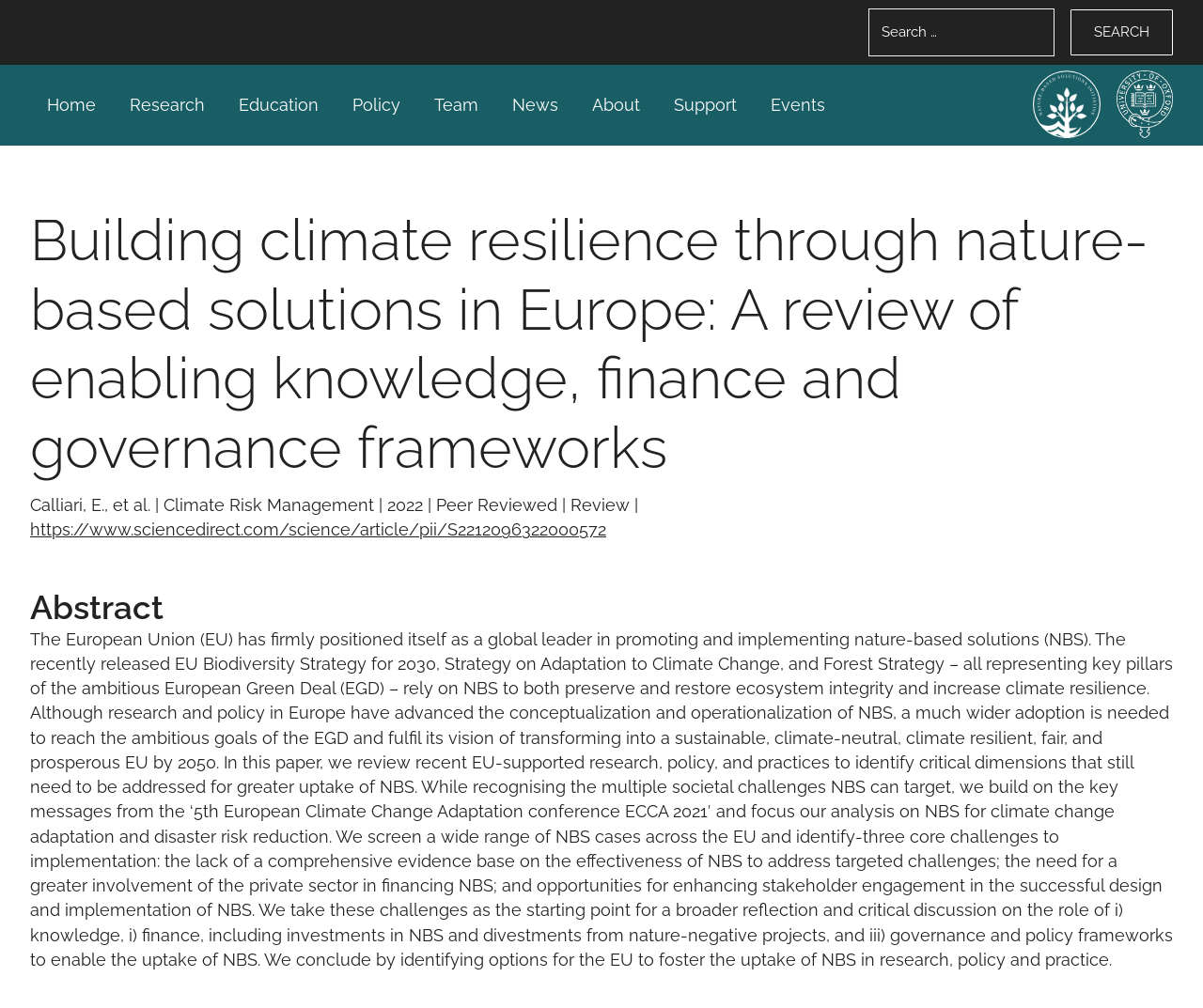Is there a search function on this webpage? Observe the screenshot and provide a one-word or short phrase answer.

Yes